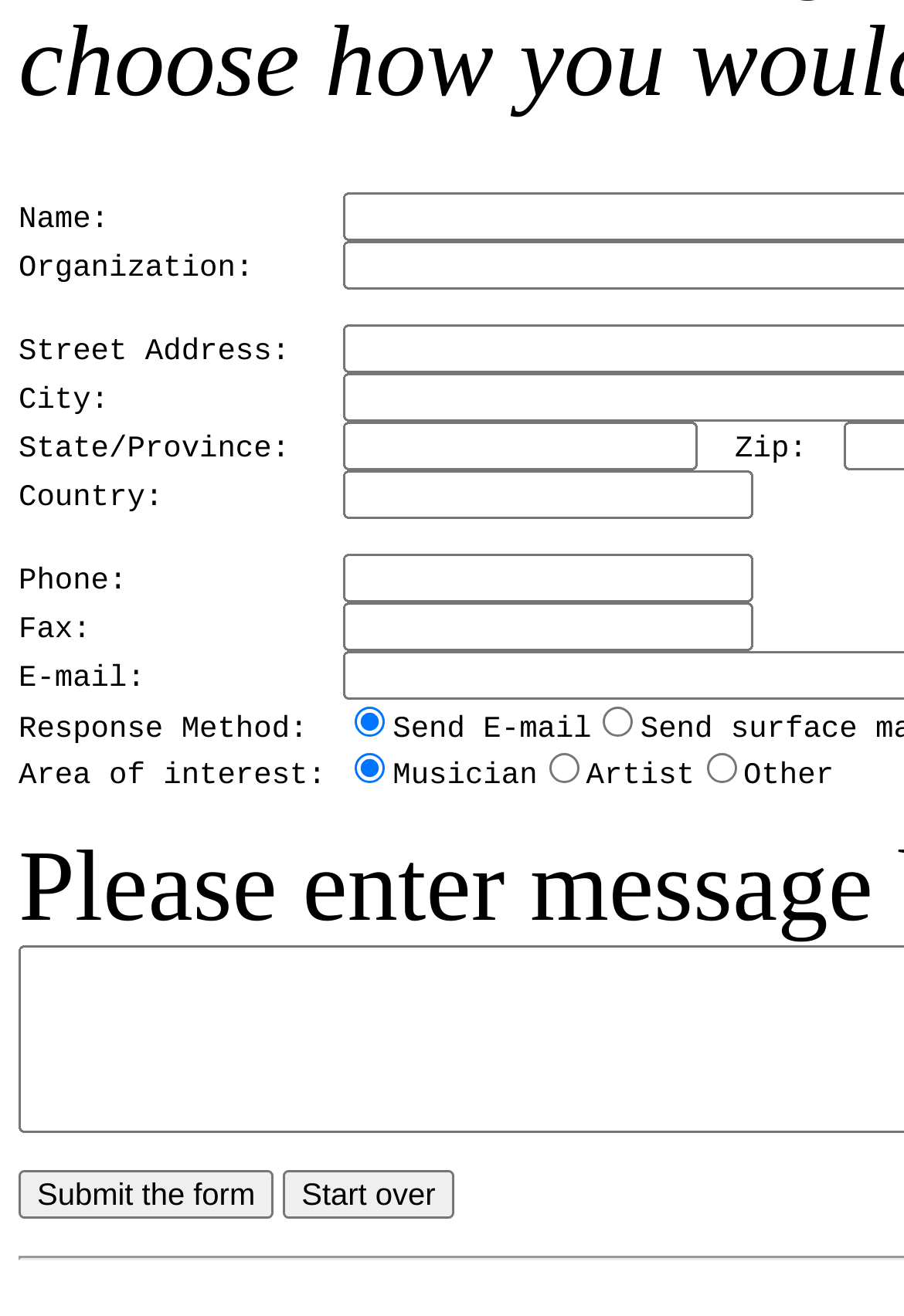Find the bounding box coordinates of the clickable area that will achieve the following instruction: "Enter name".

[0.381, 0.153, 0.773, 0.179]